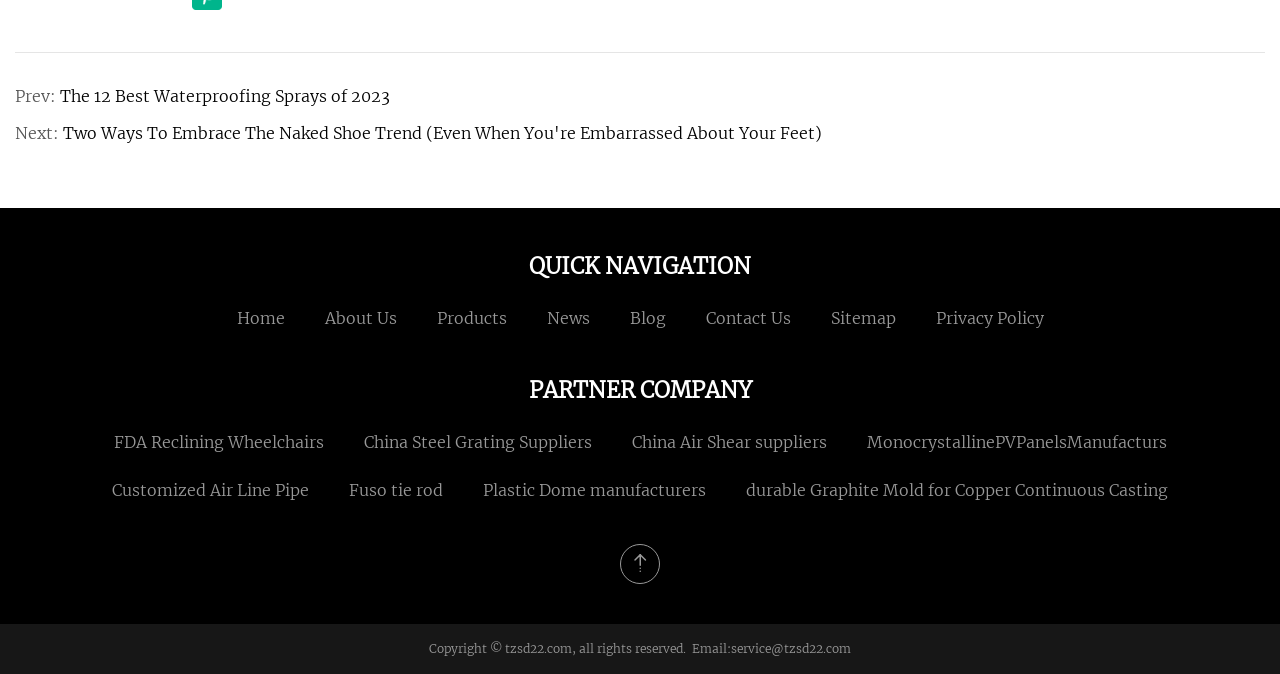Answer the question in a single word or phrase:
What is the purpose of the 'Prev:' and 'Next:' links?

Navigation